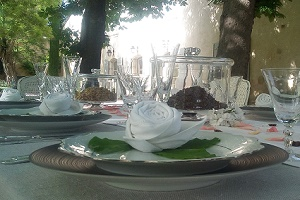Elaborate on the image with a comprehensive description.

A beautifully arranged dining table set for a luxurious meal outdoors, featuring elegant dishware with a striking centerpiece: a delicately crafted rose made of white petals resting on vibrant green leaves. Surrounding the rose are sparkling cutlery and glassware, including ornate glasses that reflect the sunlight. In the background, lush greenery and soft, natural light create an inviting atmosphere, while an array of decorative details and carefully arranged bowls of ingredients hint at a sophisticated culinary experience ahead. The serene setting is perfect for a gathering focused on fine dining and celebration.